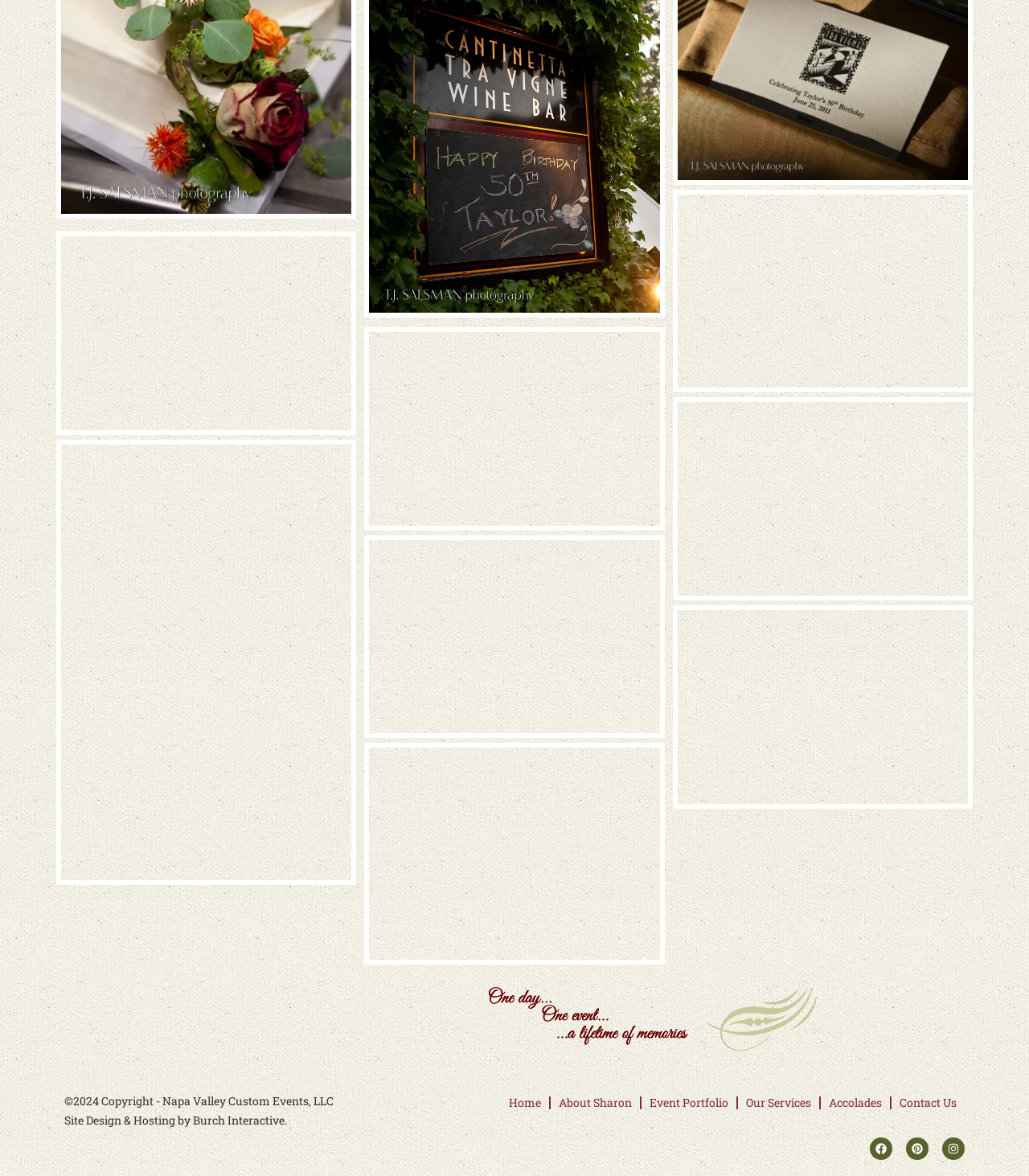Pinpoint the bounding box coordinates of the clickable element to carry out the following instruction: "Open Facebook."

[0.845, 0.967, 0.867, 0.986]